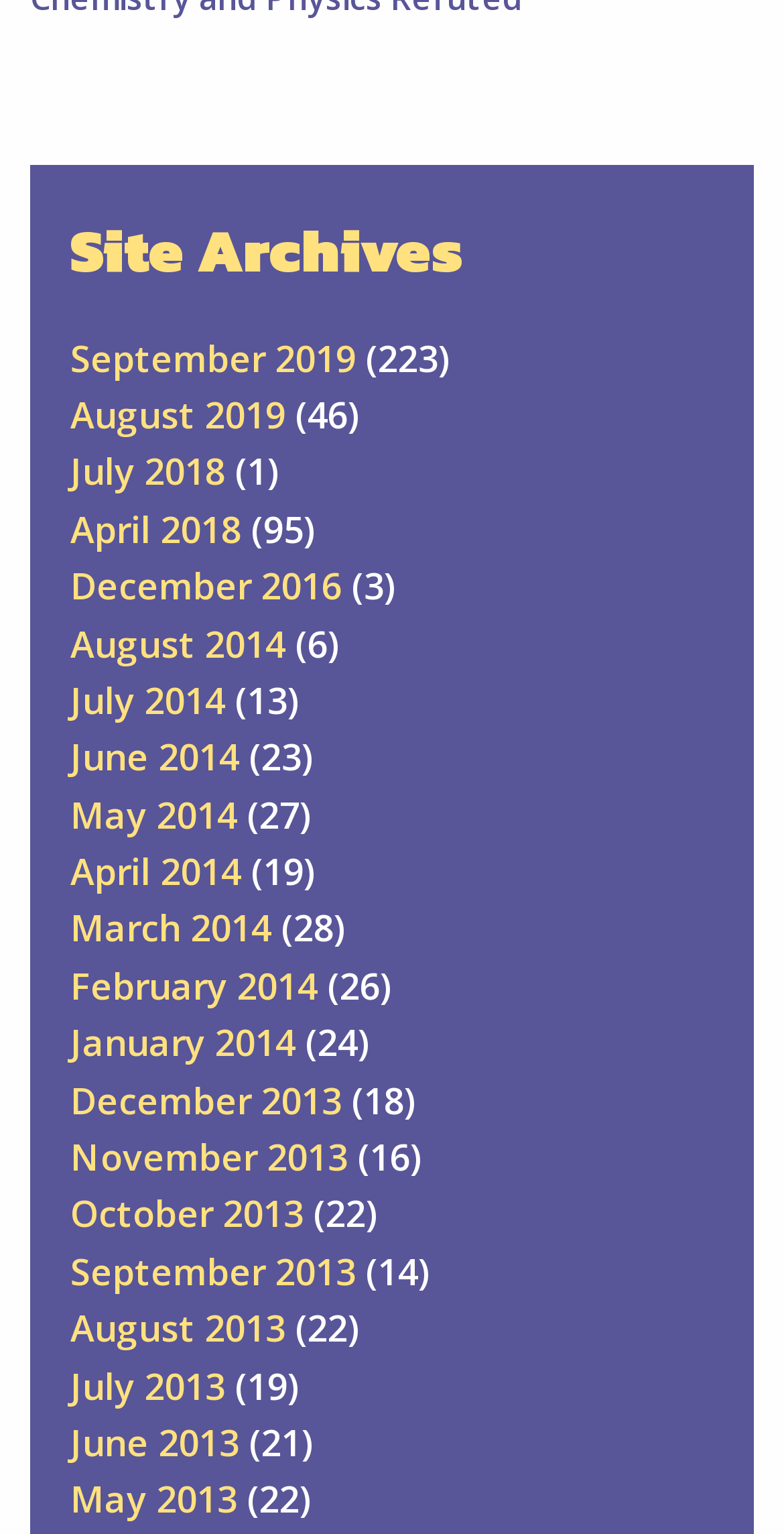Can you find the bounding box coordinates for the UI element given this description: "Hall of Fame"? Provide the coordinates as four float numbers between 0 and 1: [left, top, right, bottom].

None